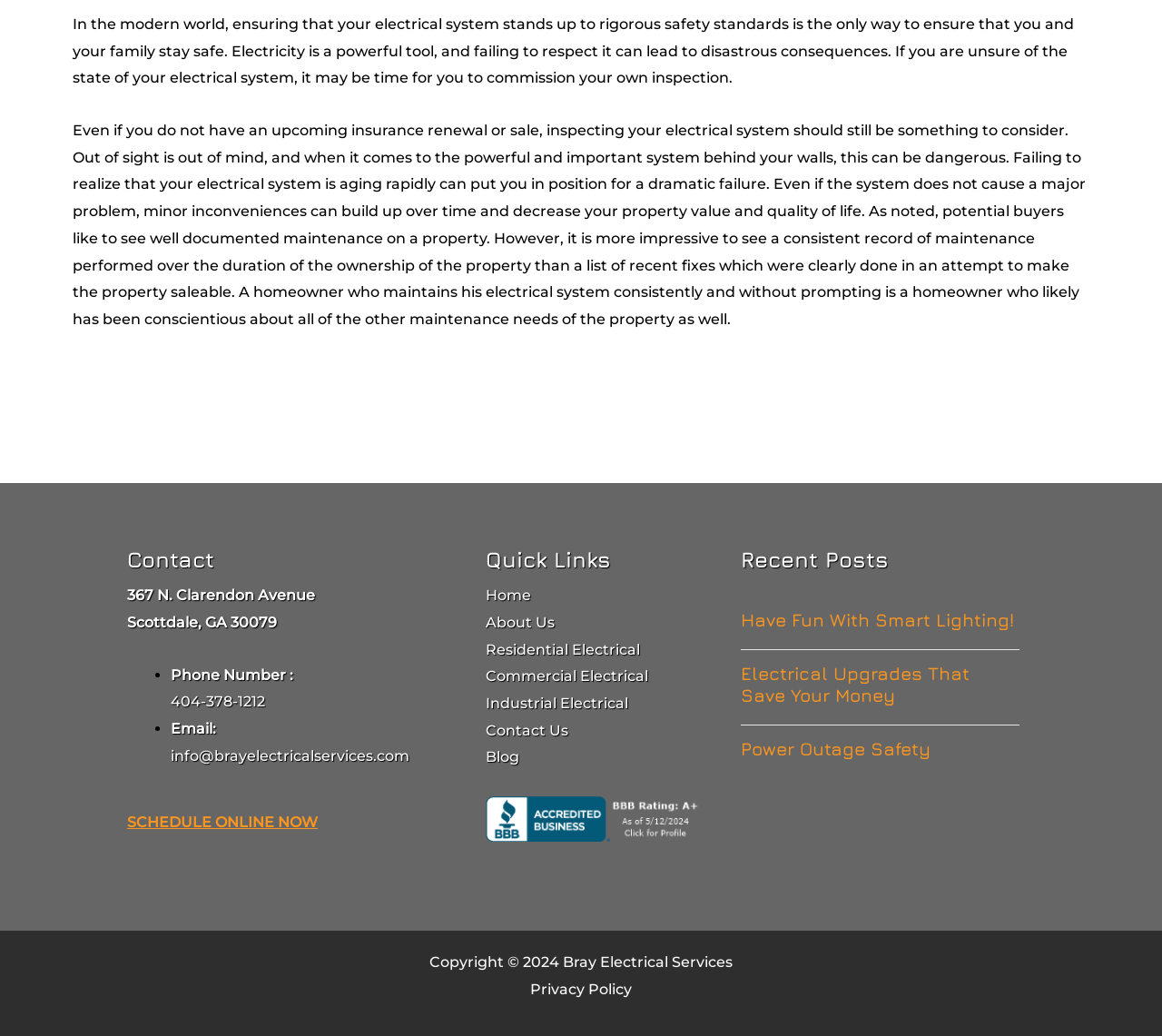Please locate the bounding box coordinates of the element that should be clicked to achieve the given instruction: "Call the phone number".

[0.147, 0.669, 0.228, 0.686]